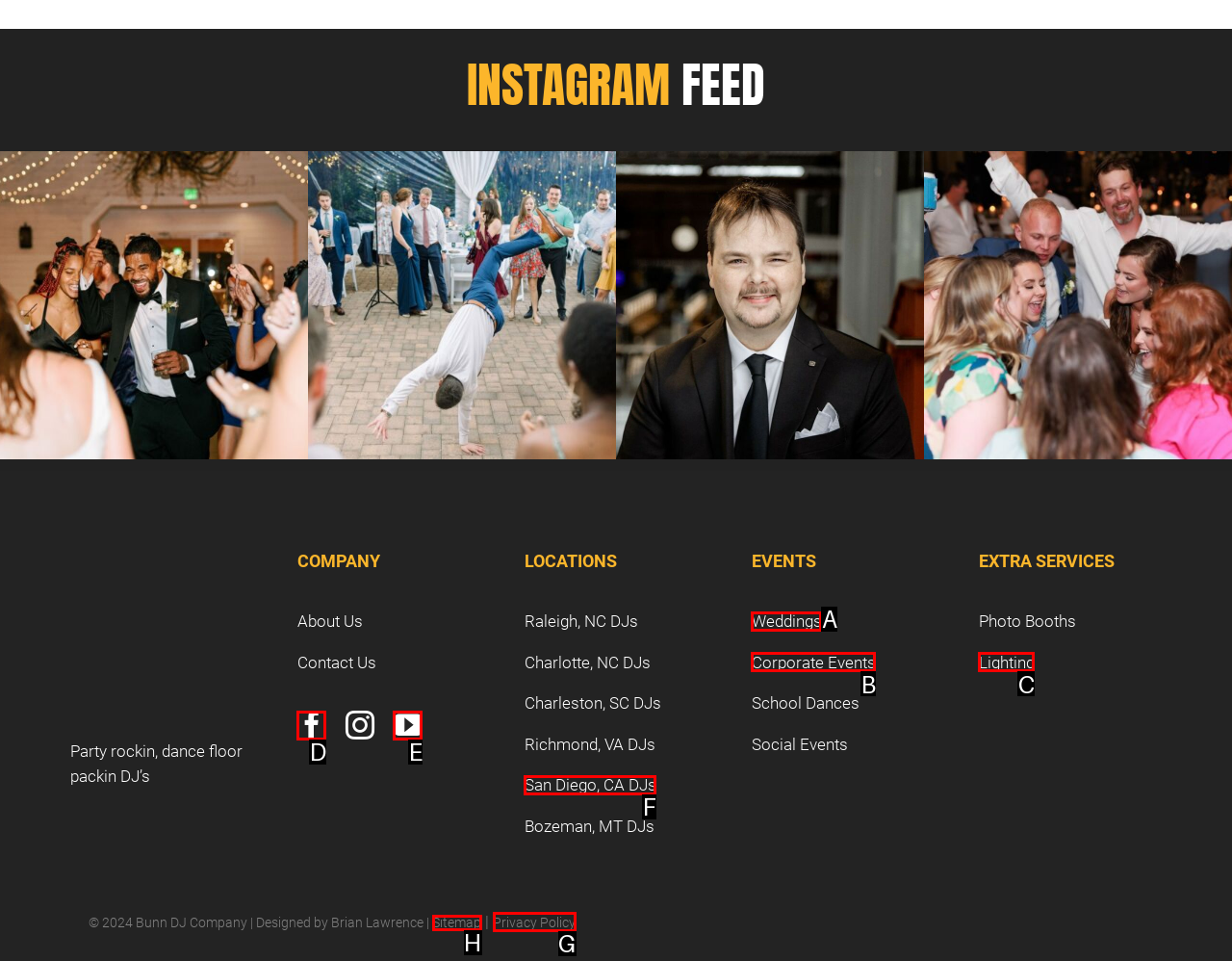Identify the UI element that best fits the description: Sitemap
Respond with the letter representing the correct option.

H